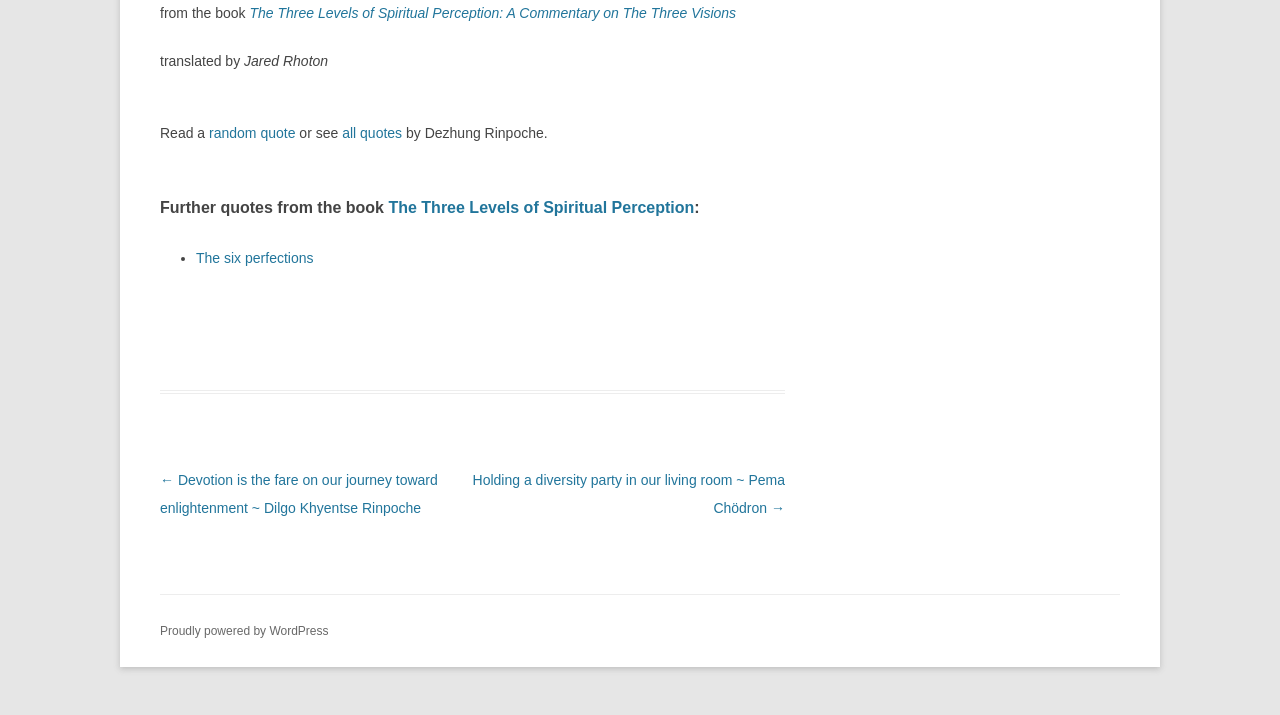Given the element description Proudly powered by WordPress, identify the bounding box coordinates for the UI element on the webpage screenshot. The format should be (top-left x, top-left y, bottom-right x, bottom-right y), with values between 0 and 1.

[0.125, 0.873, 0.257, 0.893]